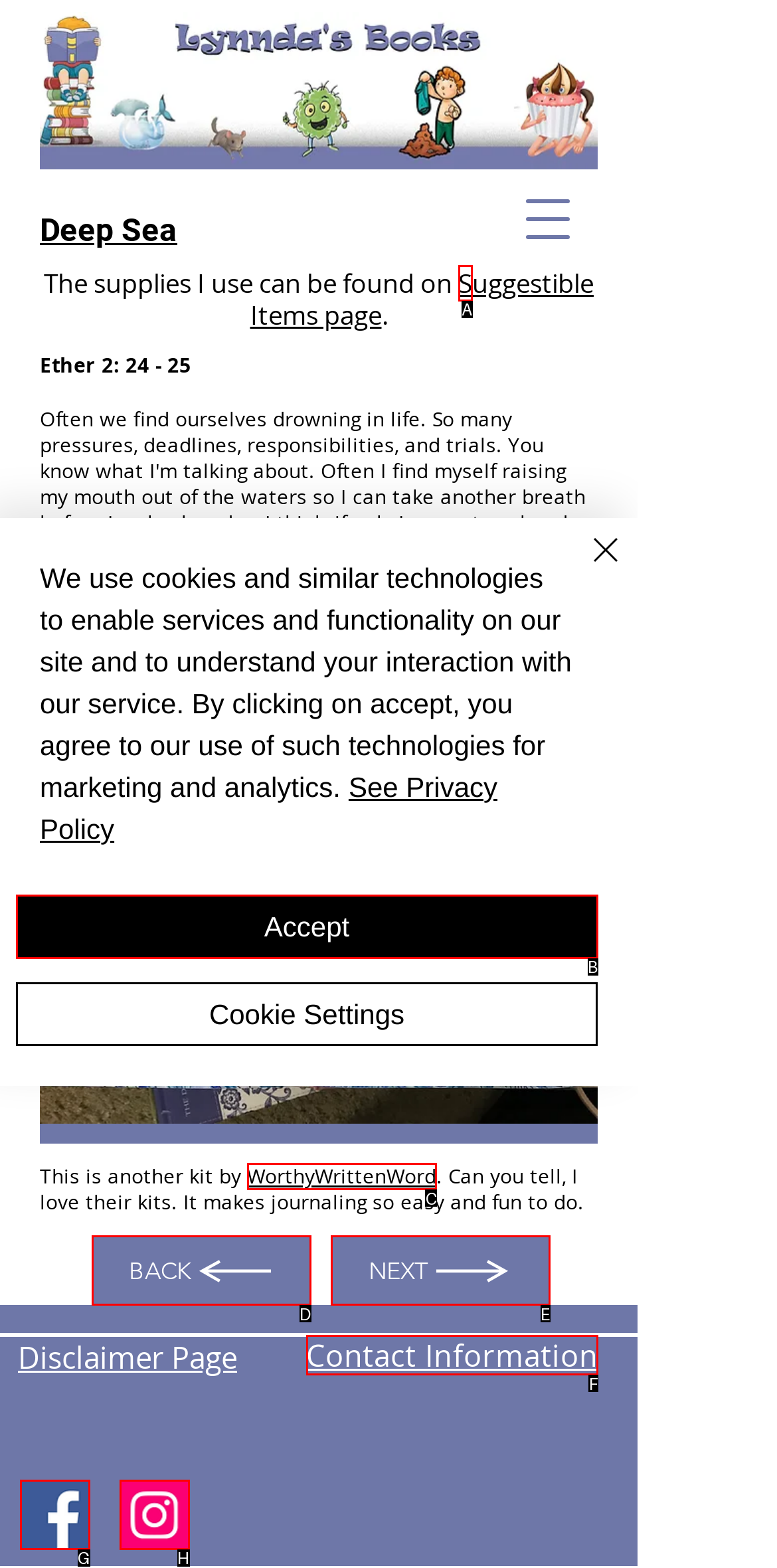Choose the HTML element to click for this instruction: View the 'WorthyWrittenWord' link Answer with the letter of the correct choice from the given options.

C